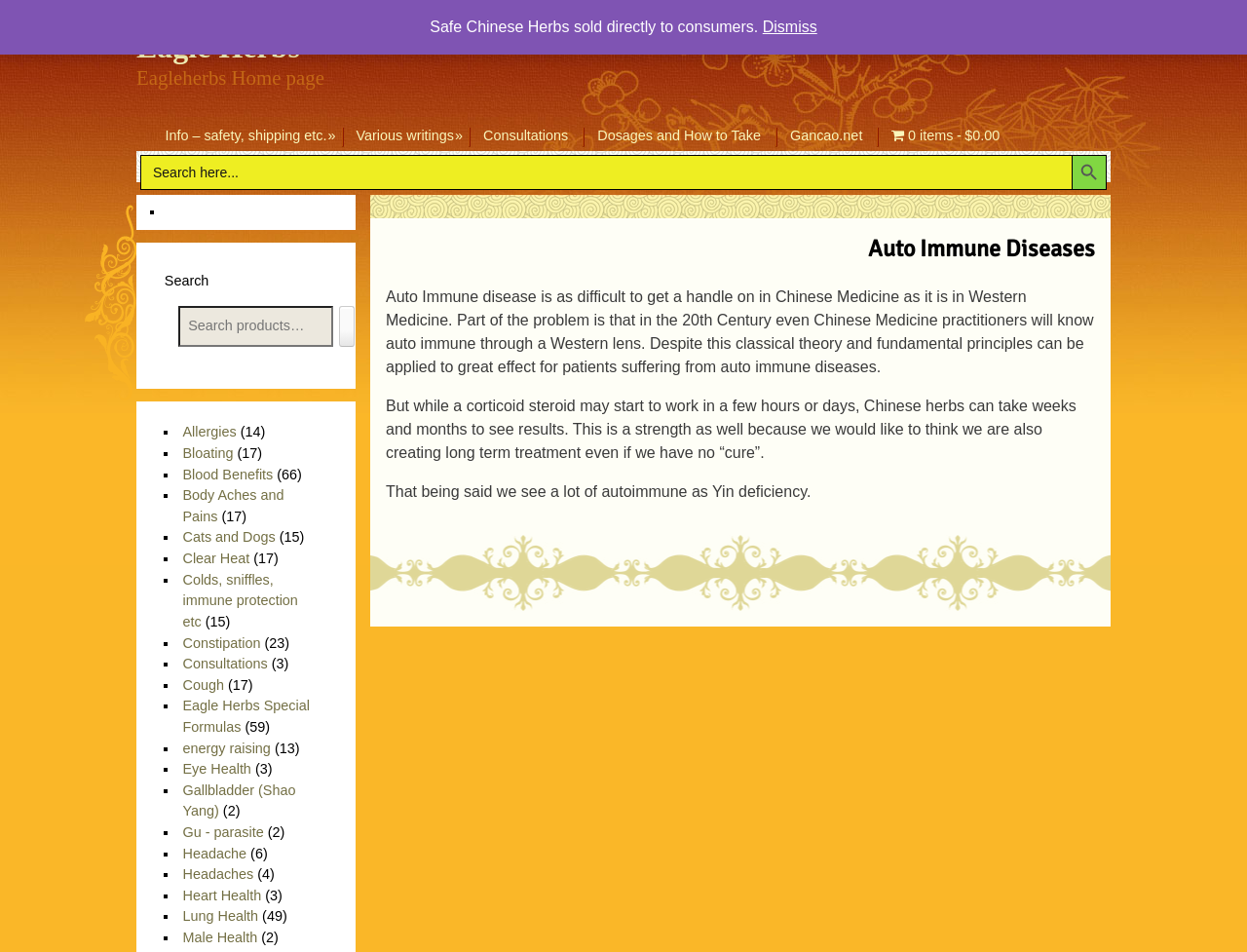Give a short answer using one word or phrase for the question:
What is the purpose of the 'Cart' button?

View cart contents